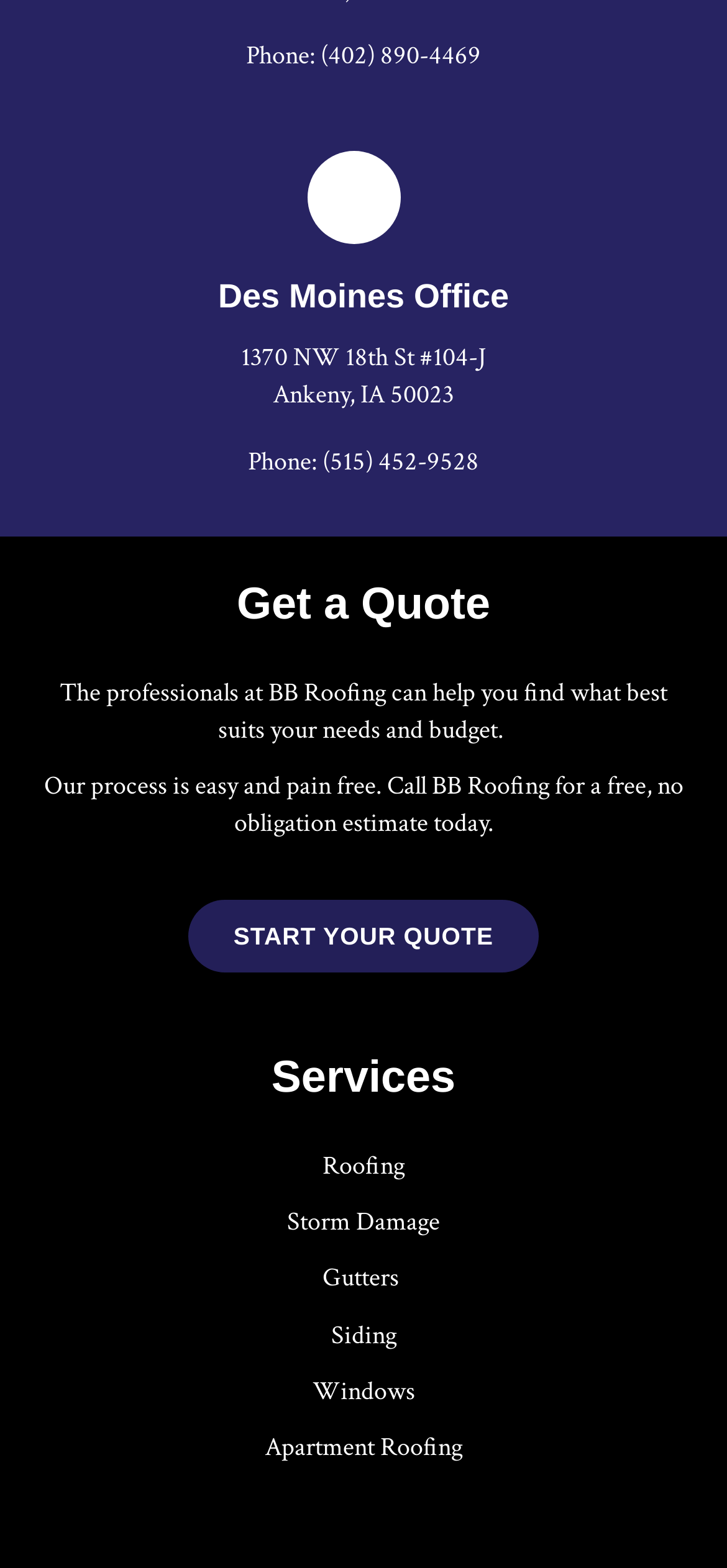Please identify the bounding box coordinates of the element I should click to complete this instruction: 'Call Ankeny office'. The coordinates should be given as four float numbers between 0 and 1, like this: [left, top, right, bottom].

[0.444, 0.284, 0.659, 0.305]